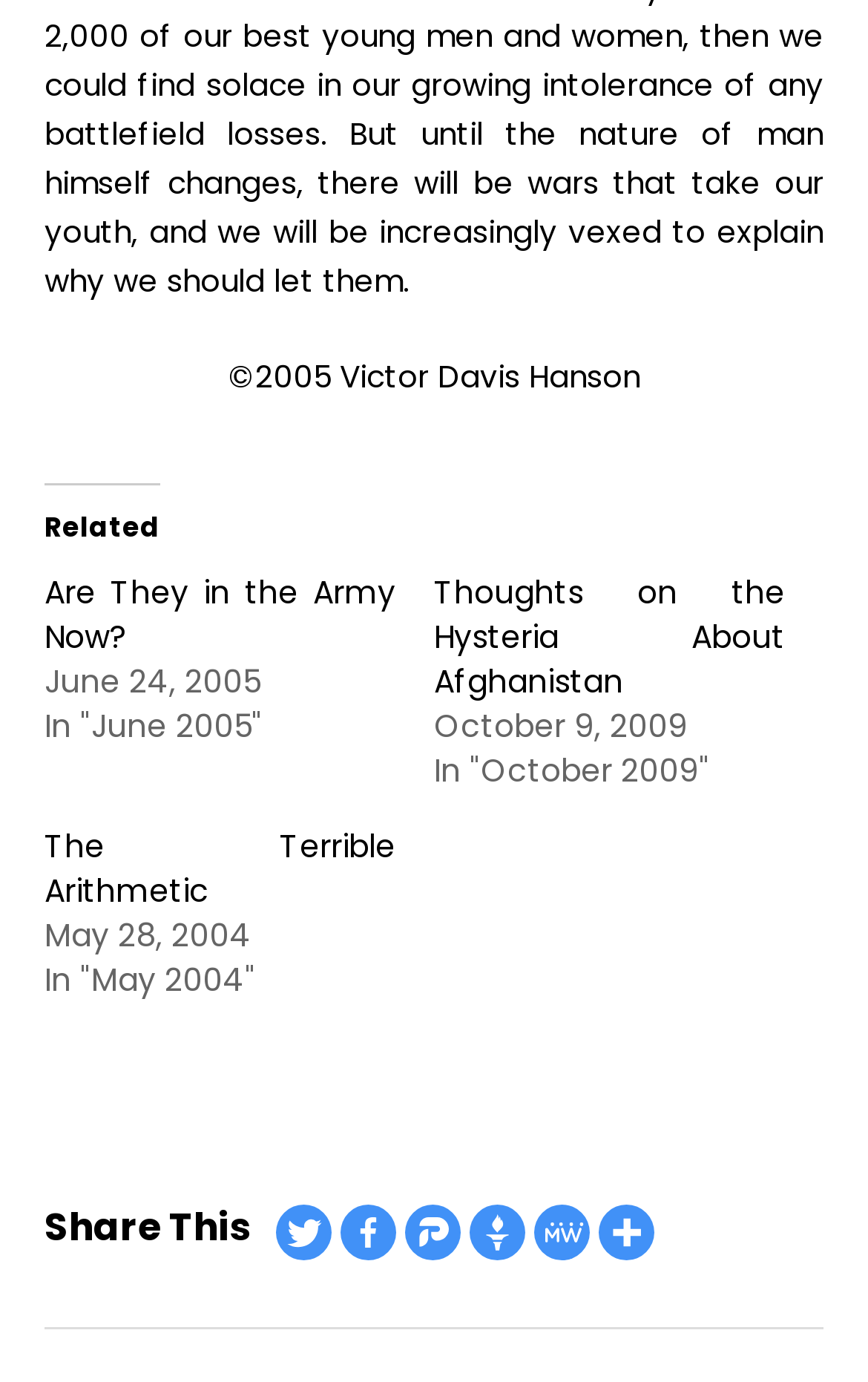What is the date of the article 'Are They in the Army Now?'?
Give a one-word or short phrase answer based on the image.

June 24, 2005